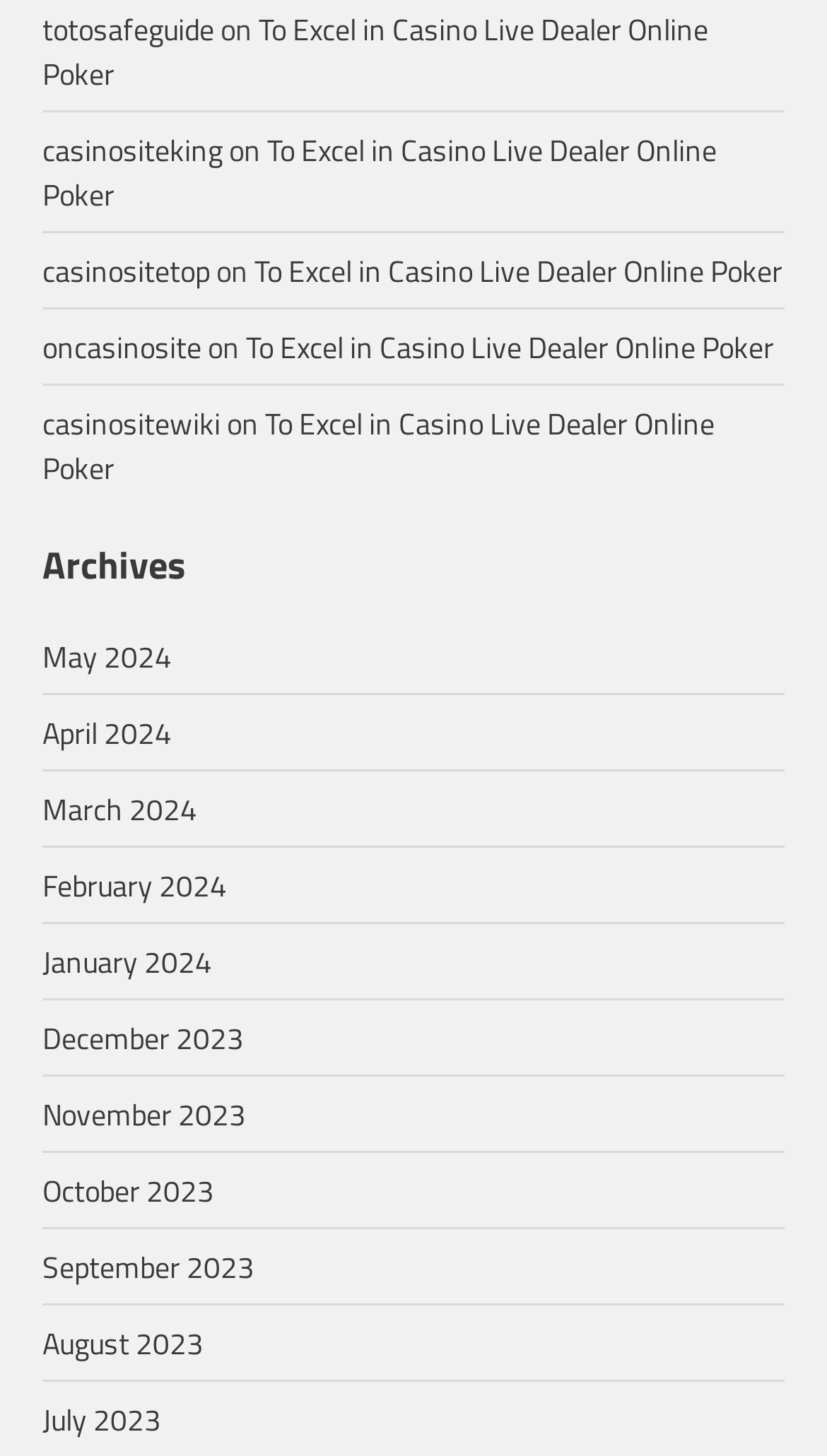What is the text of the second link in the first footer section?
Please provide a single word or phrase based on the screenshot.

totosafeguide